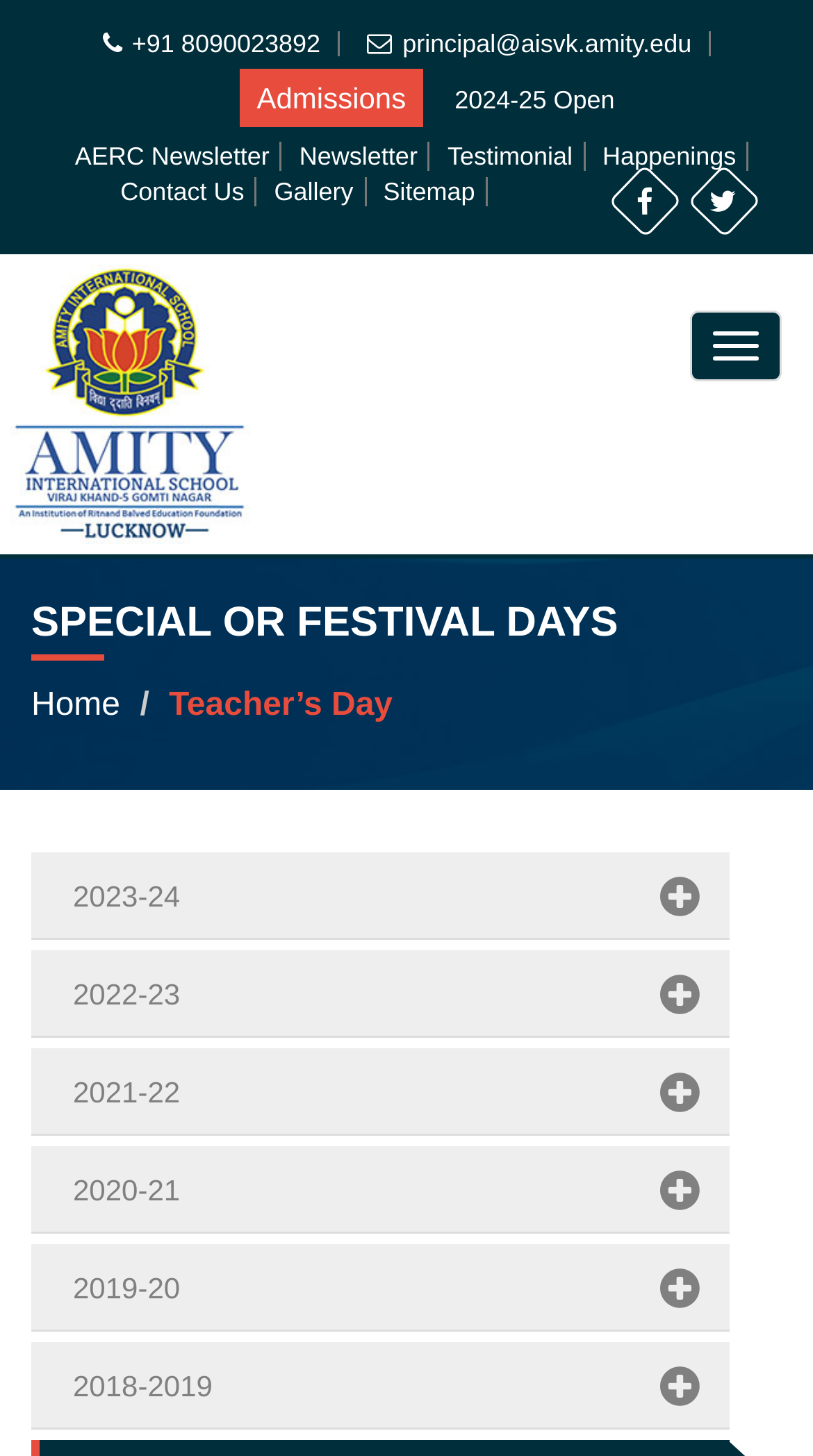What is the email address of the principal?
Carefully analyze the image and provide a detailed answer to the question.

The email address of the principal can be found at the top of the webpage, which is principal@aisvk.amity.edu.